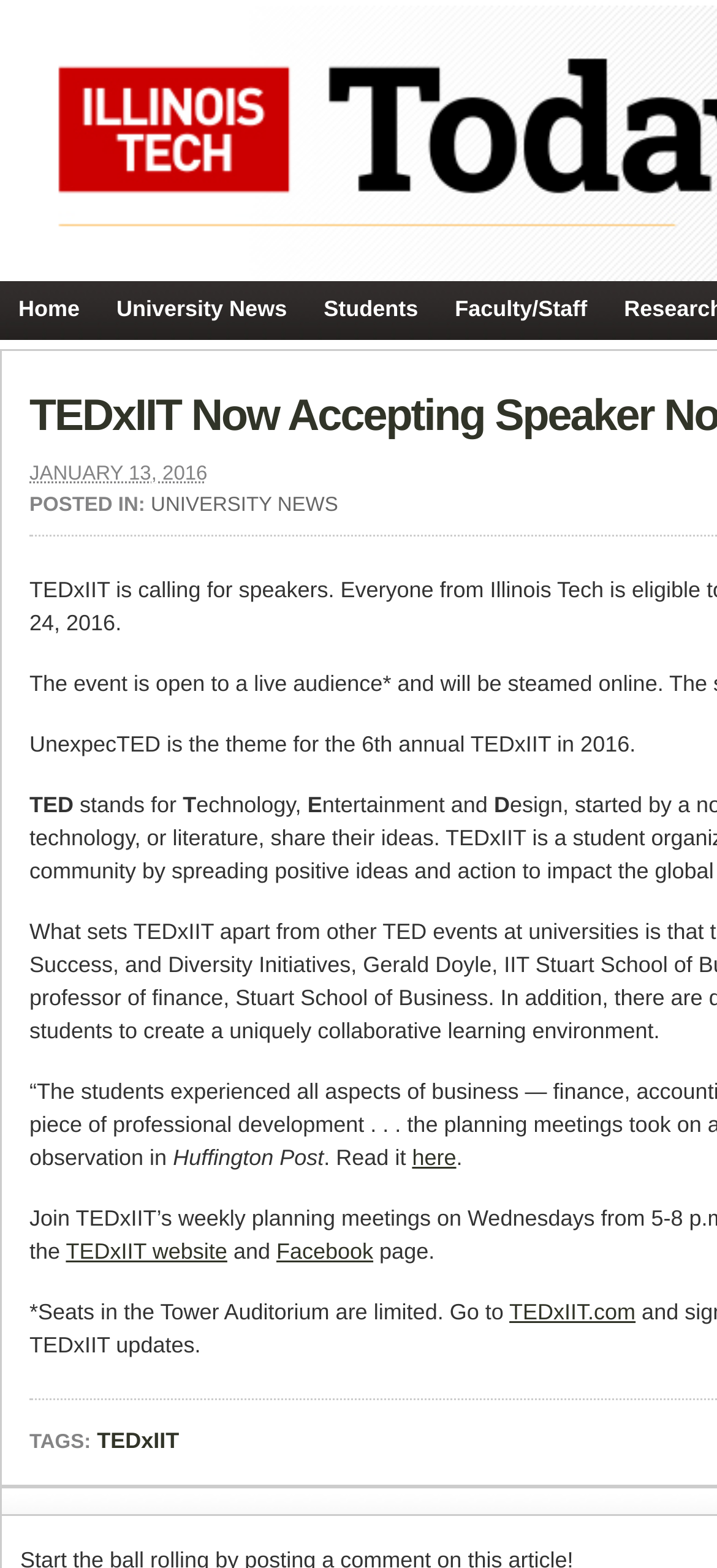Please identify the bounding box coordinates of the element on the webpage that should be clicked to follow this instruction: "check TEDxIIT on Facebook". The bounding box coordinates should be given as four float numbers between 0 and 1, formatted as [left, top, right, bottom].

[0.385, 0.79, 0.521, 0.806]